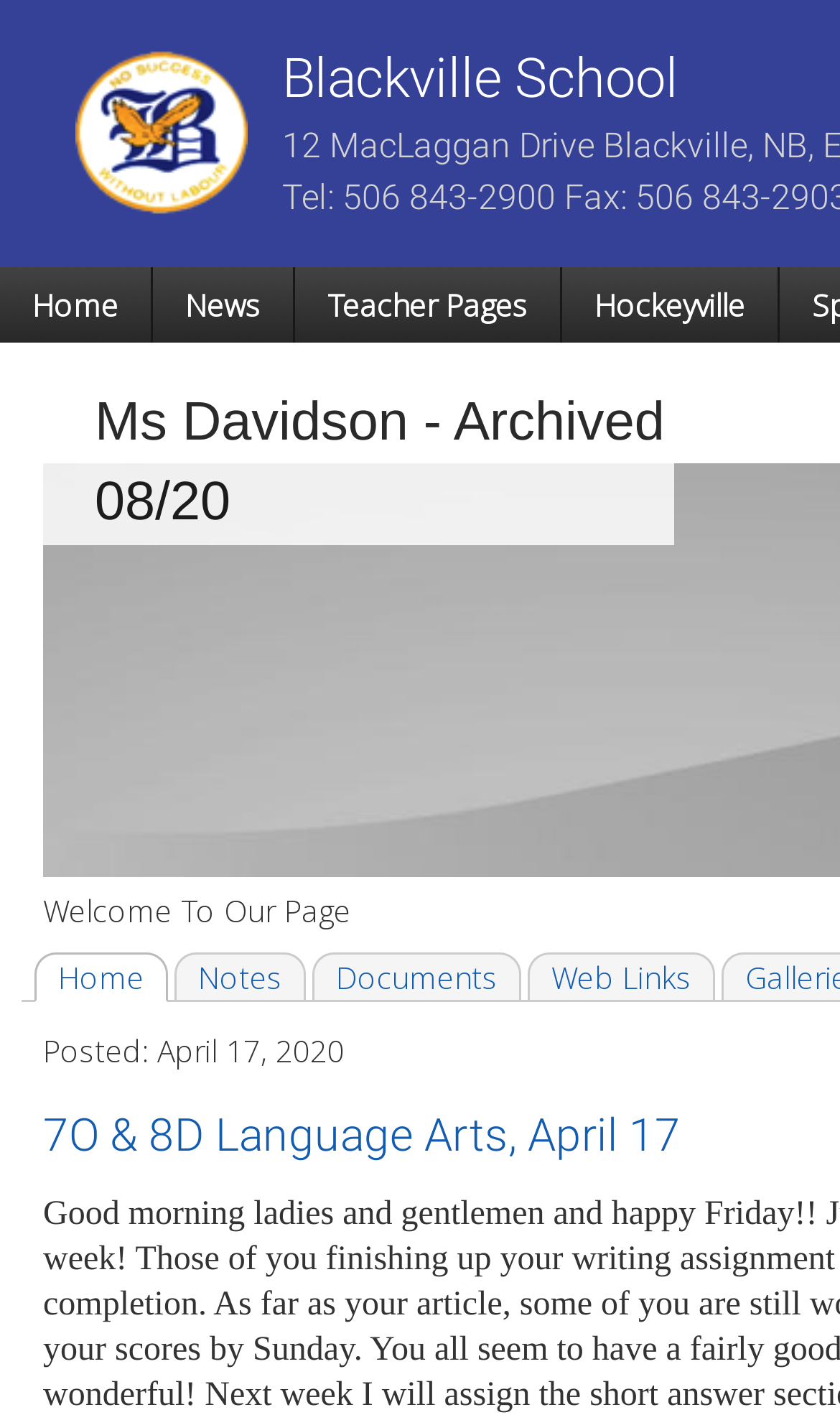Find the bounding box coordinates for the area that must be clicked to perform this action: "access Ms Davidson's Notes".

[0.208, 0.673, 0.364, 0.707]